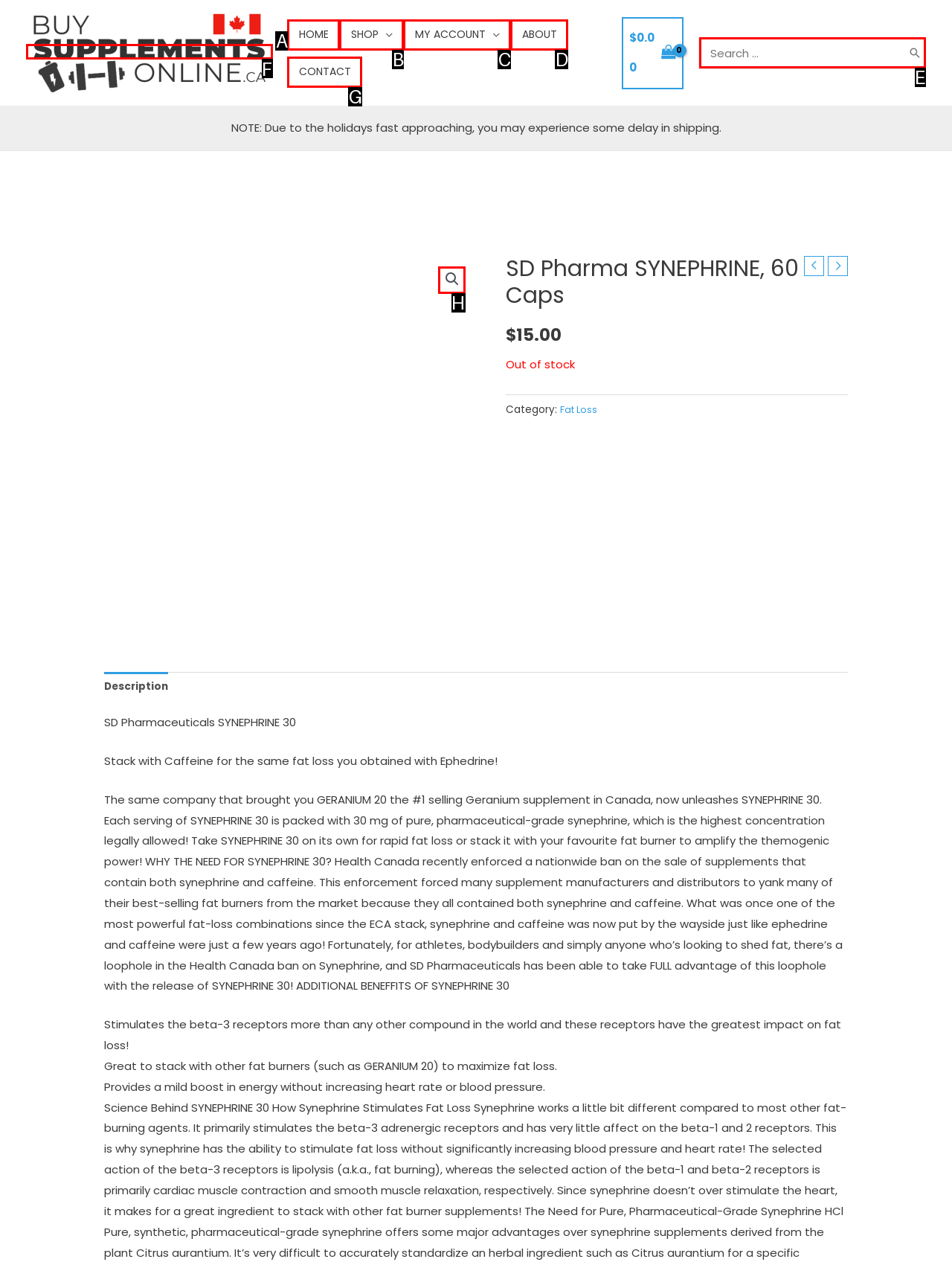For the task: Buy supplements online, identify the HTML element to click.
Provide the letter corresponding to the right choice from the given options.

F